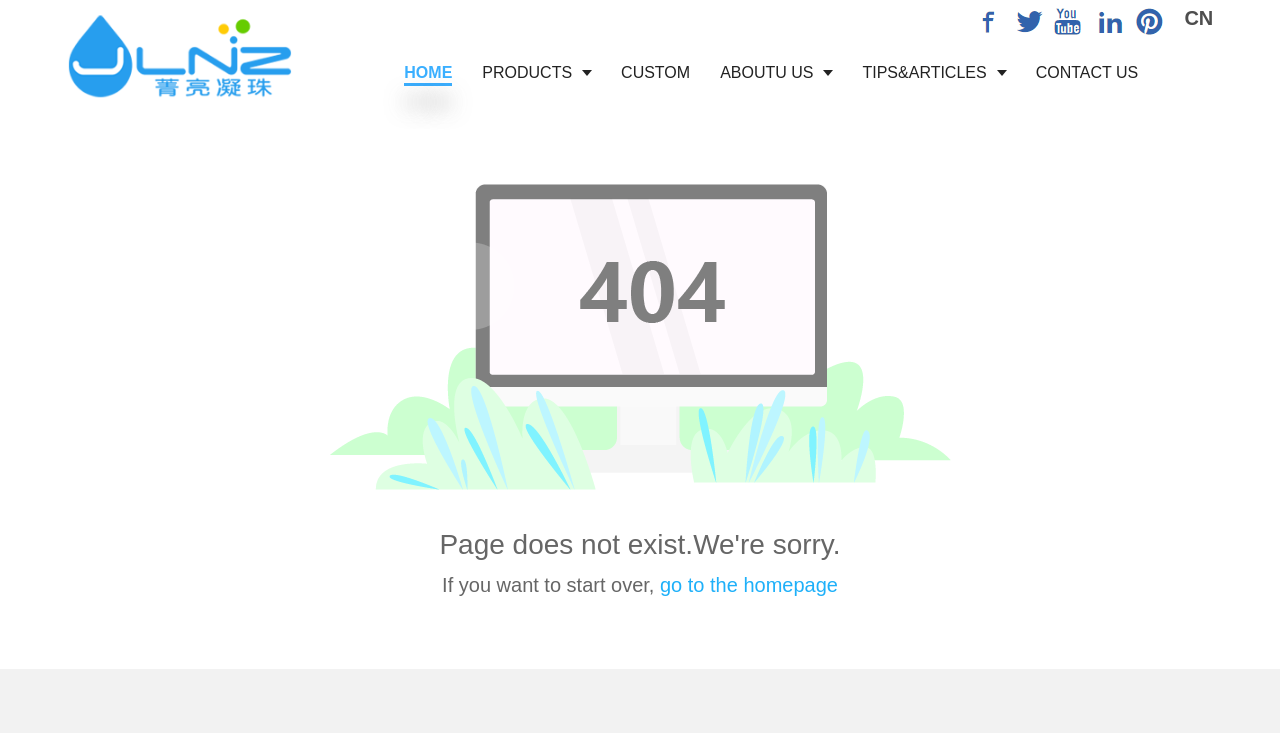Highlight the bounding box coordinates of the element you need to click to perform the following instruction: "Go to Geotimes Home."

None